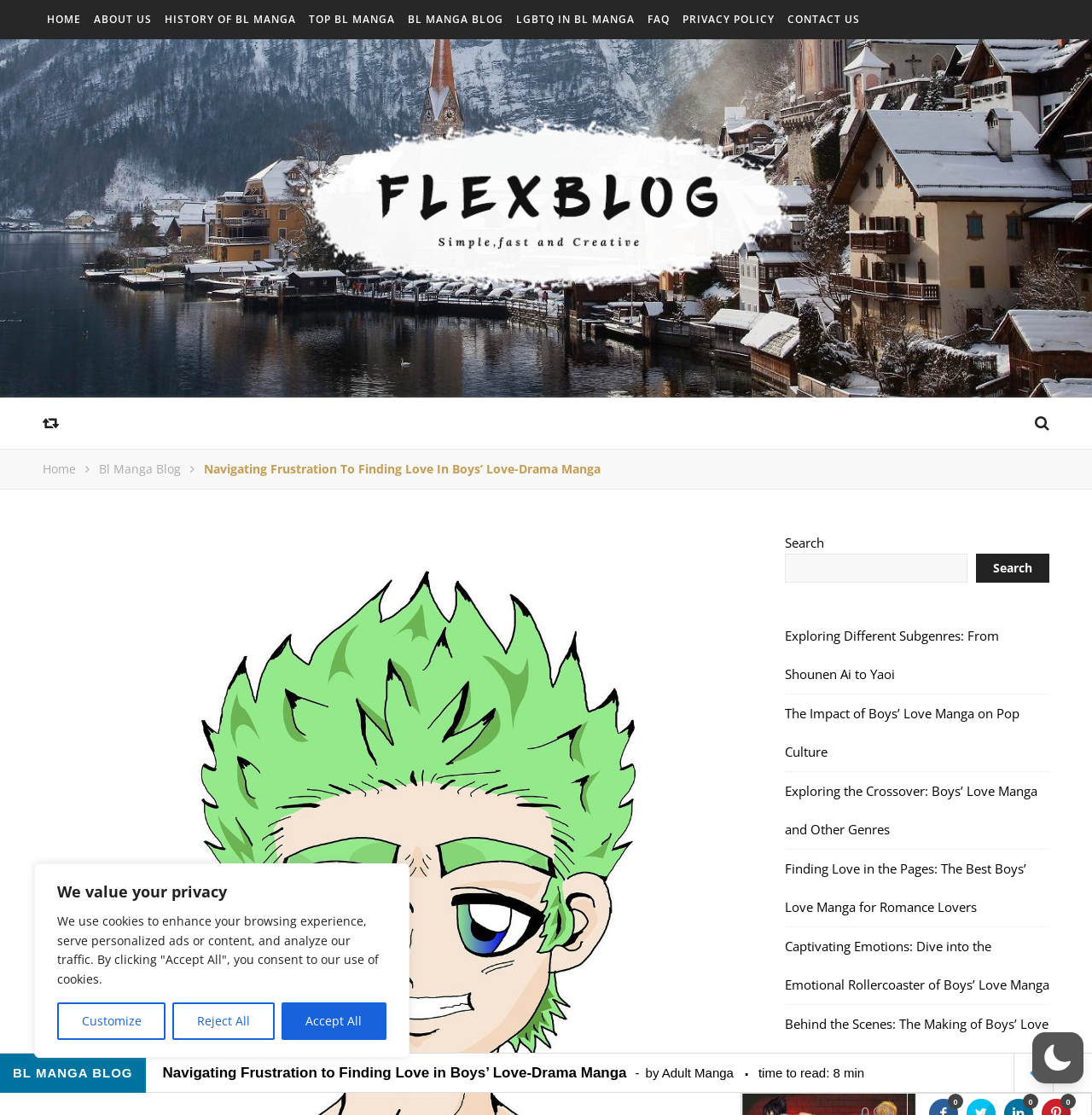Please identify the bounding box coordinates of the region to click in order to complete the given instruction: "go to home page". The coordinates should be four float numbers between 0 and 1, i.e., [left, top, right, bottom].

[0.039, 0.0, 0.078, 0.035]